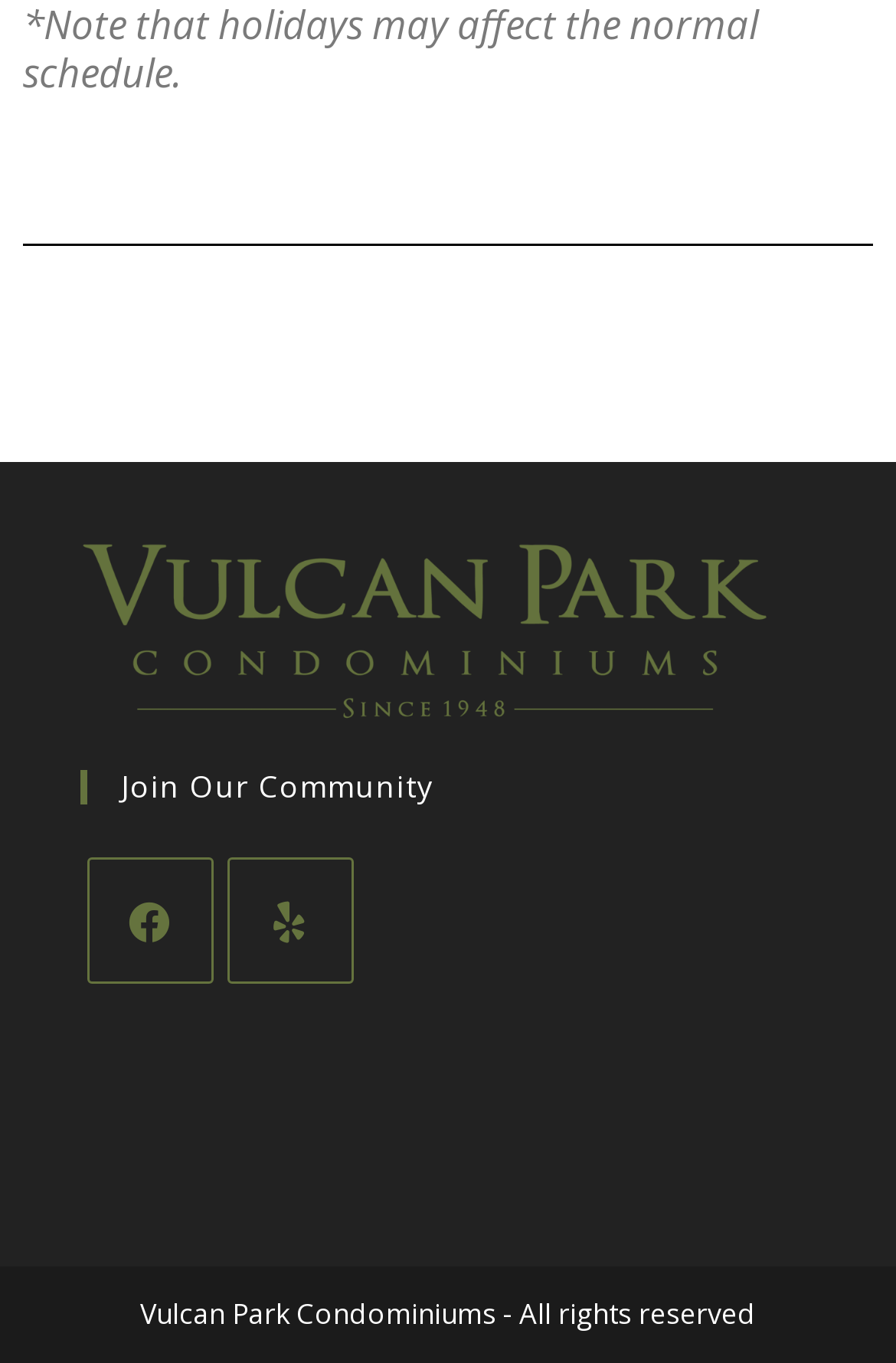Give a short answer to this question using one word or a phrase:
How many social media links are available?

2